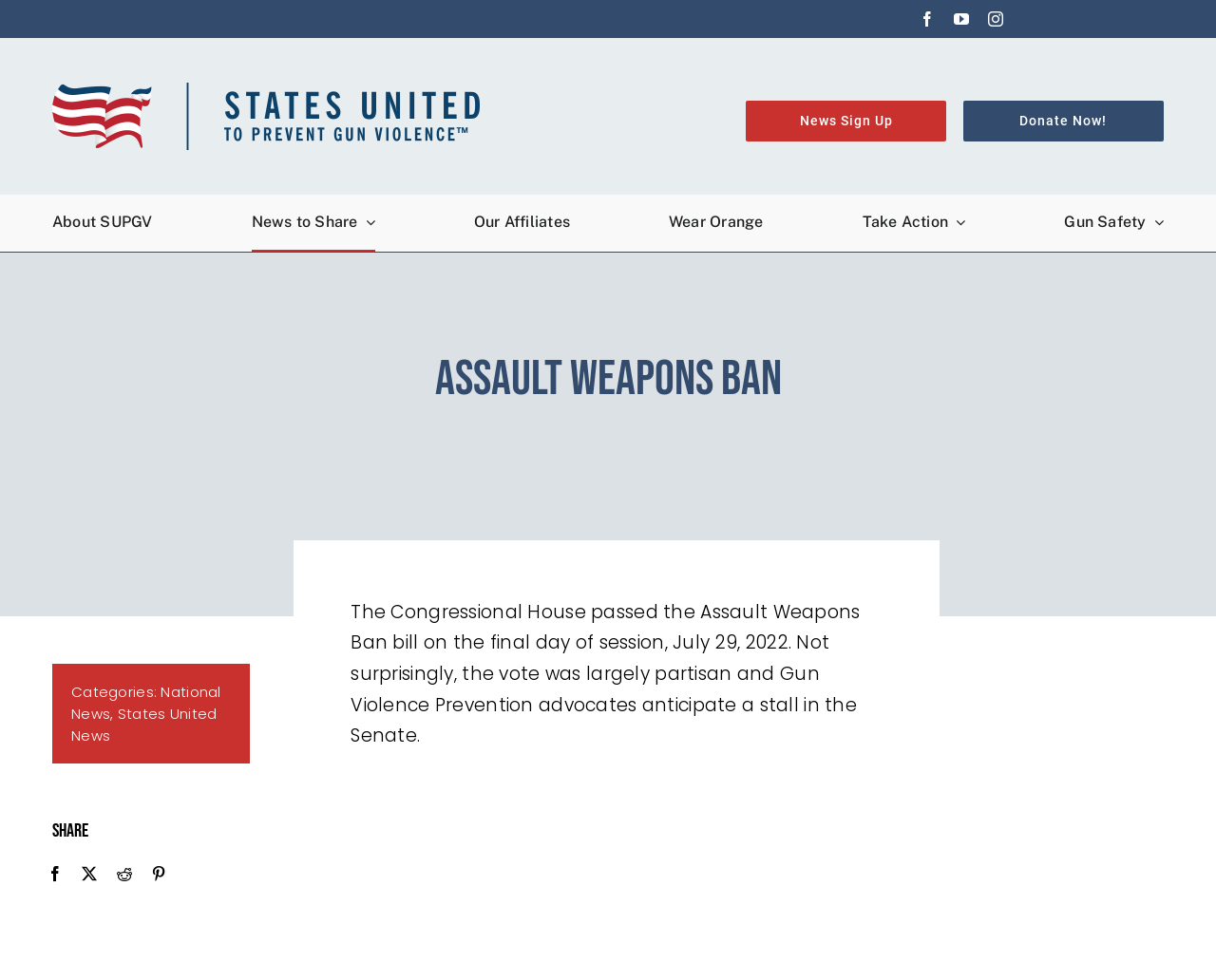Show the bounding box coordinates for the element that needs to be clicked to execute the following instruction: "Donate Now". Provide the coordinates in the form of four float numbers between 0 and 1, i.e., [left, top, right, bottom].

[0.792, 0.103, 0.957, 0.144]